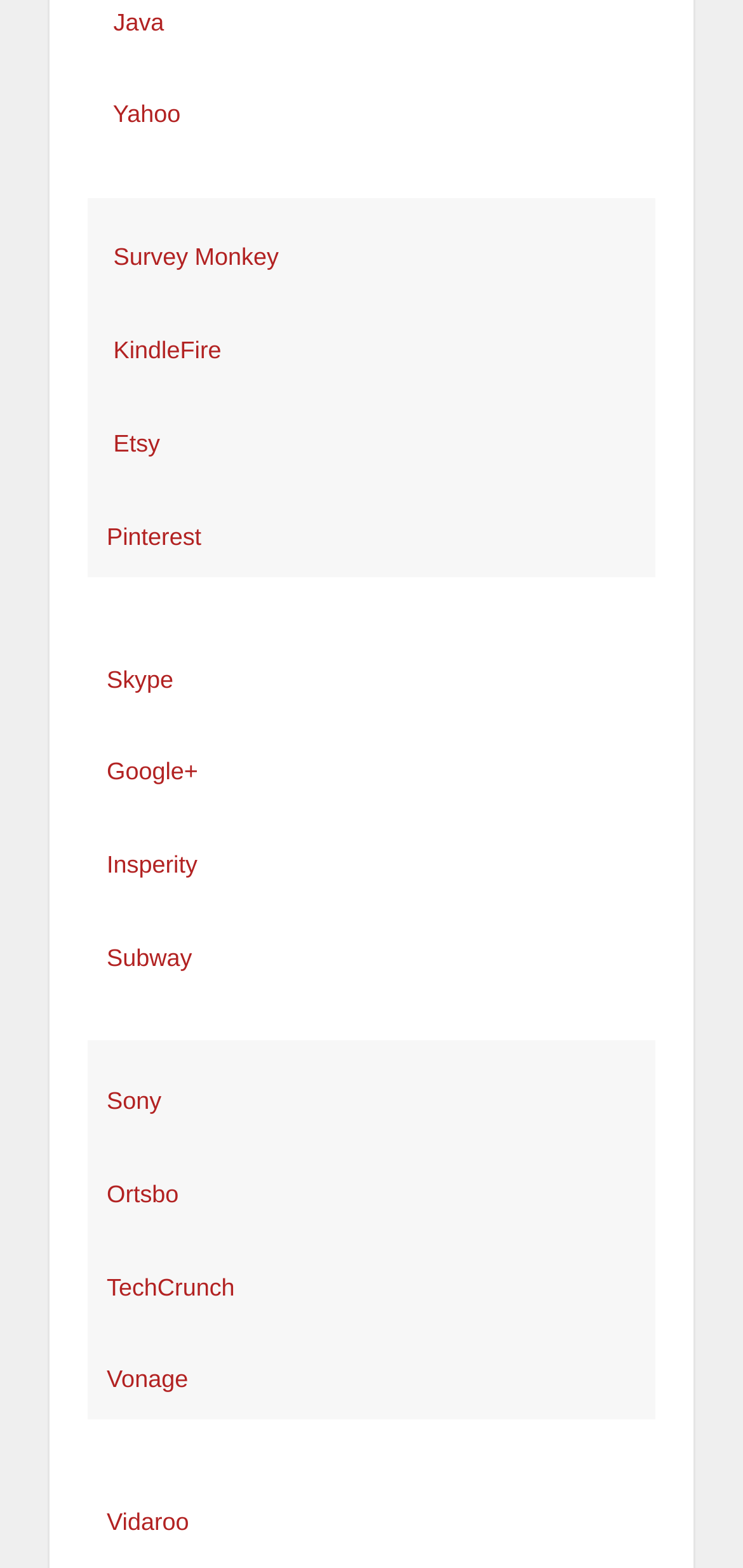Determine the bounding box coordinates (top-left x, top-left y, bottom-right x, bottom-right y) of the UI element described in the following text: Google+

[0.144, 0.484, 0.267, 0.501]